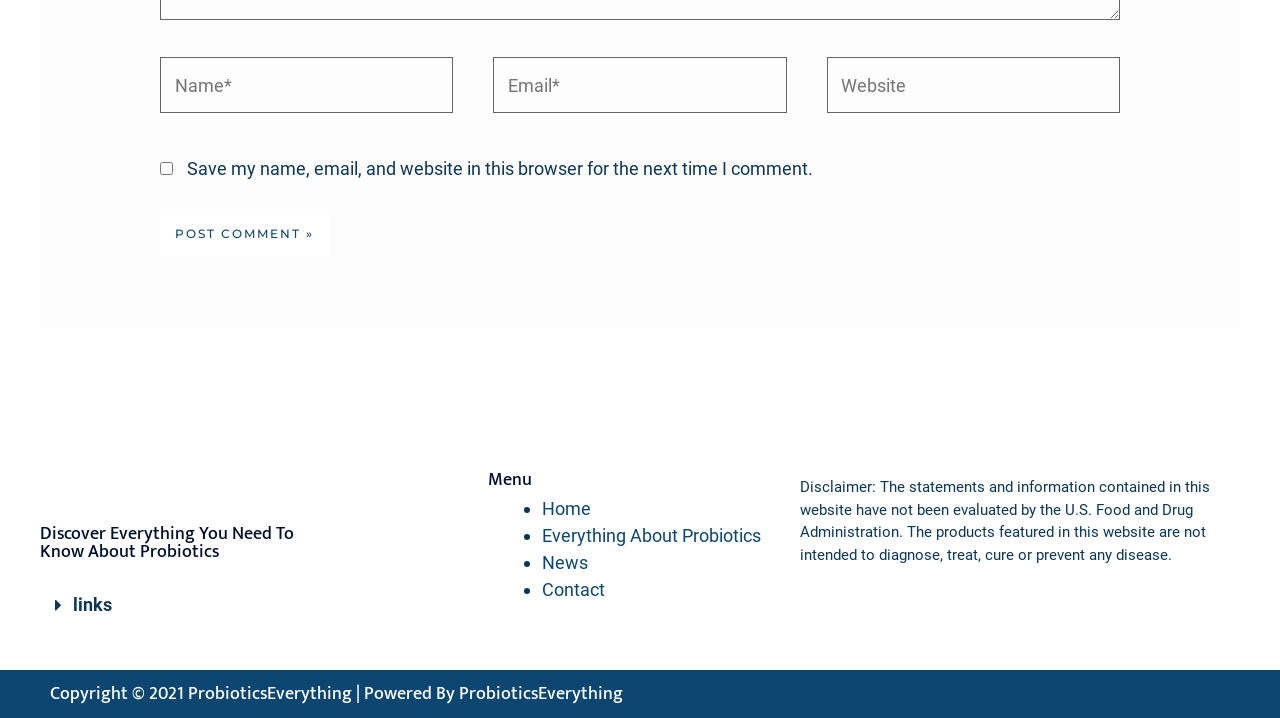What is the disclaimer about?
Based on the image content, provide your answer in one word or a short phrase.

FDA evaluation